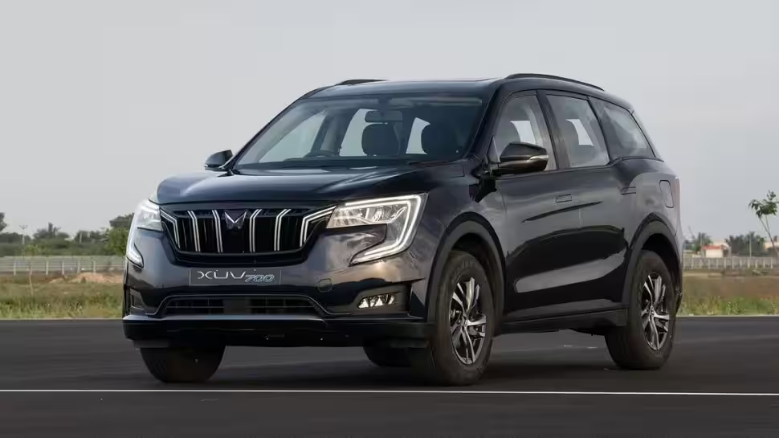Can you give a detailed response to the following question using the information from the image? What is the size of the engine?

The XUV700 comes with a powerful 2.2L mHawk diesel engine, delivering robust power and torque, making it a strong contender in its segment.